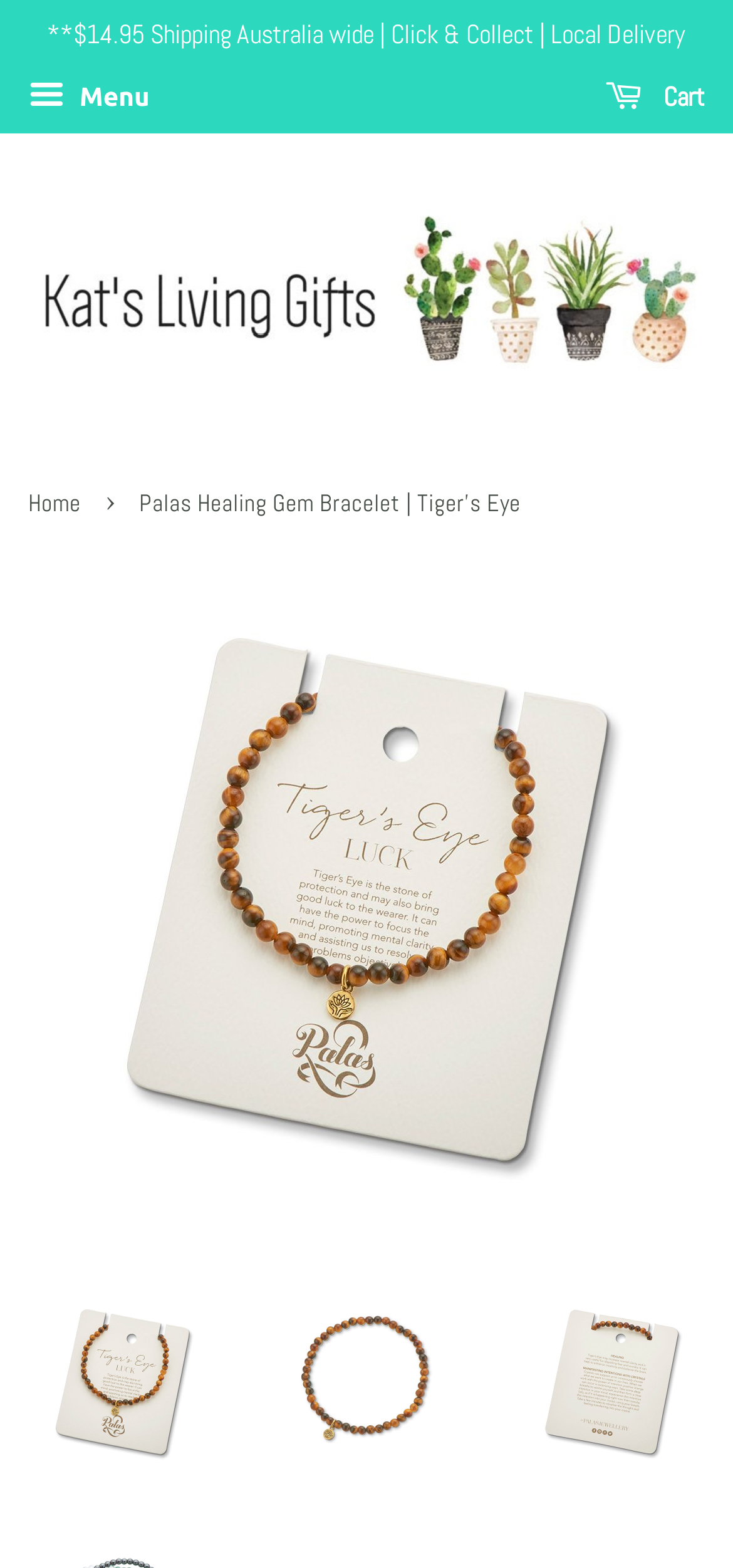What is the name of the product being sold?
Answer the question with just one word or phrase using the image.

Palas Healing Gem Bracelet | Tiger's Eye